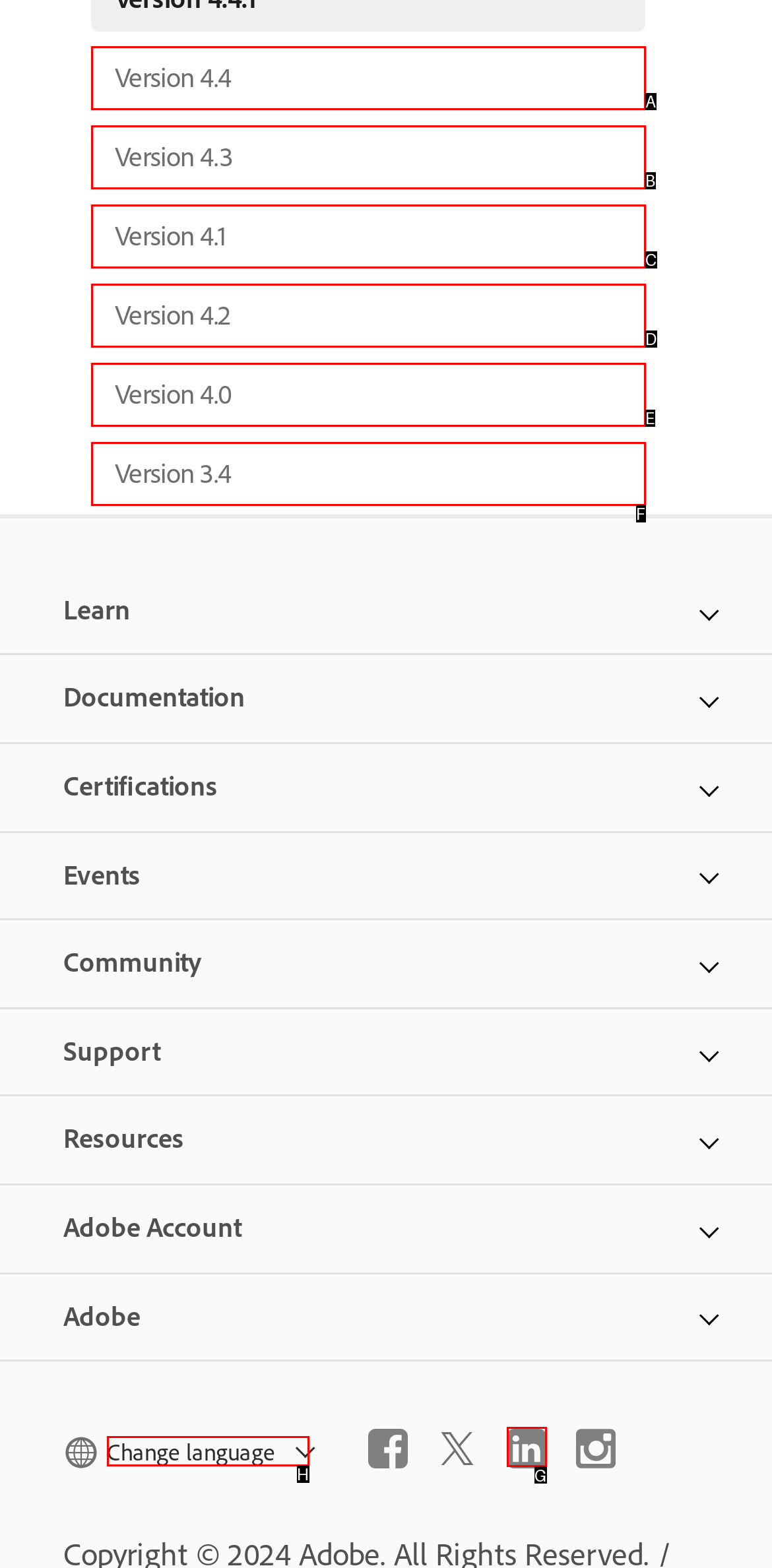Choose the letter that best represents the description: Version 4.0. Answer with the letter of the selected choice directly.

E